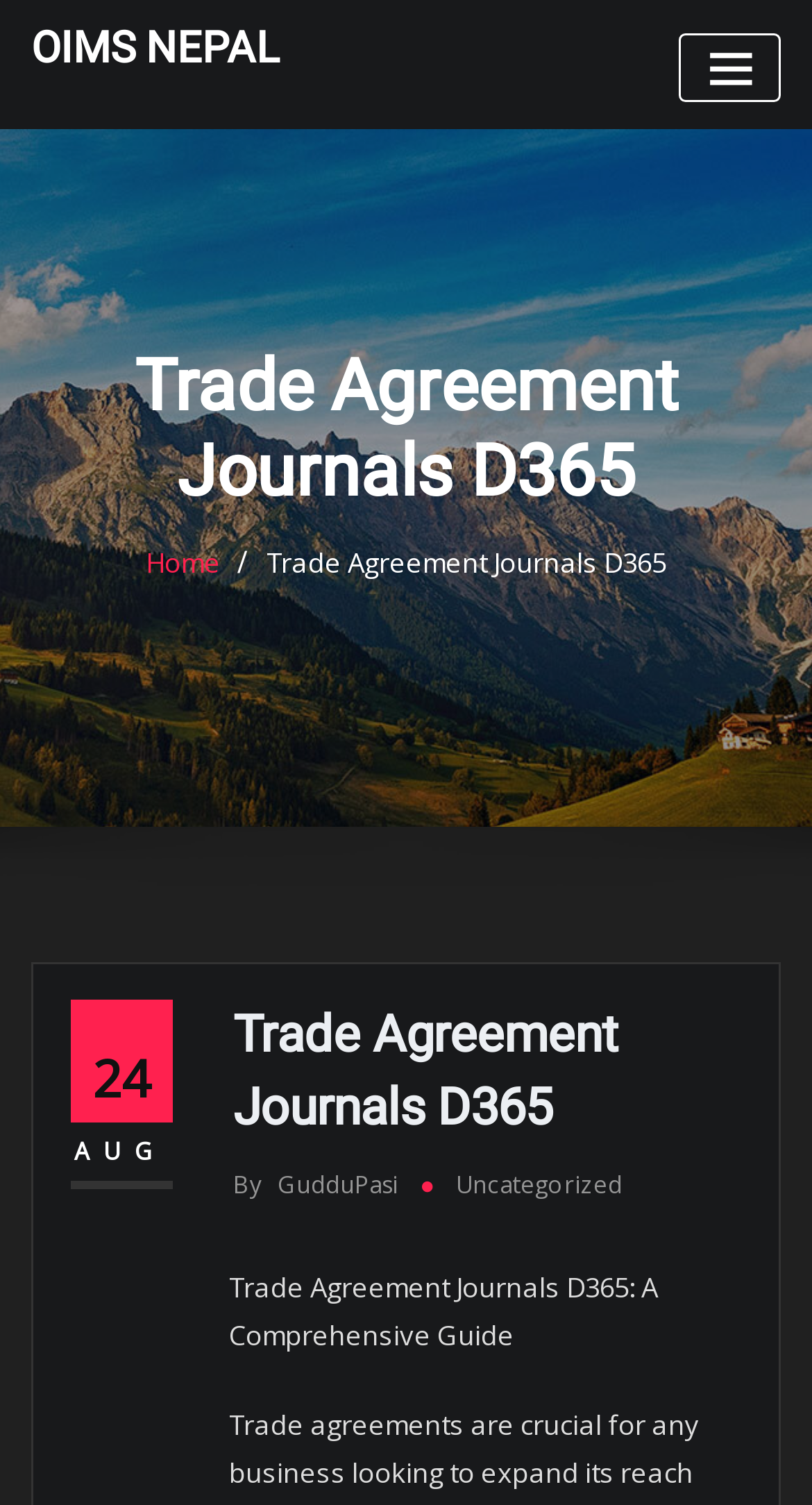What is the category of the journal? Based on the screenshot, please respond with a single word or phrase.

Uncategorized